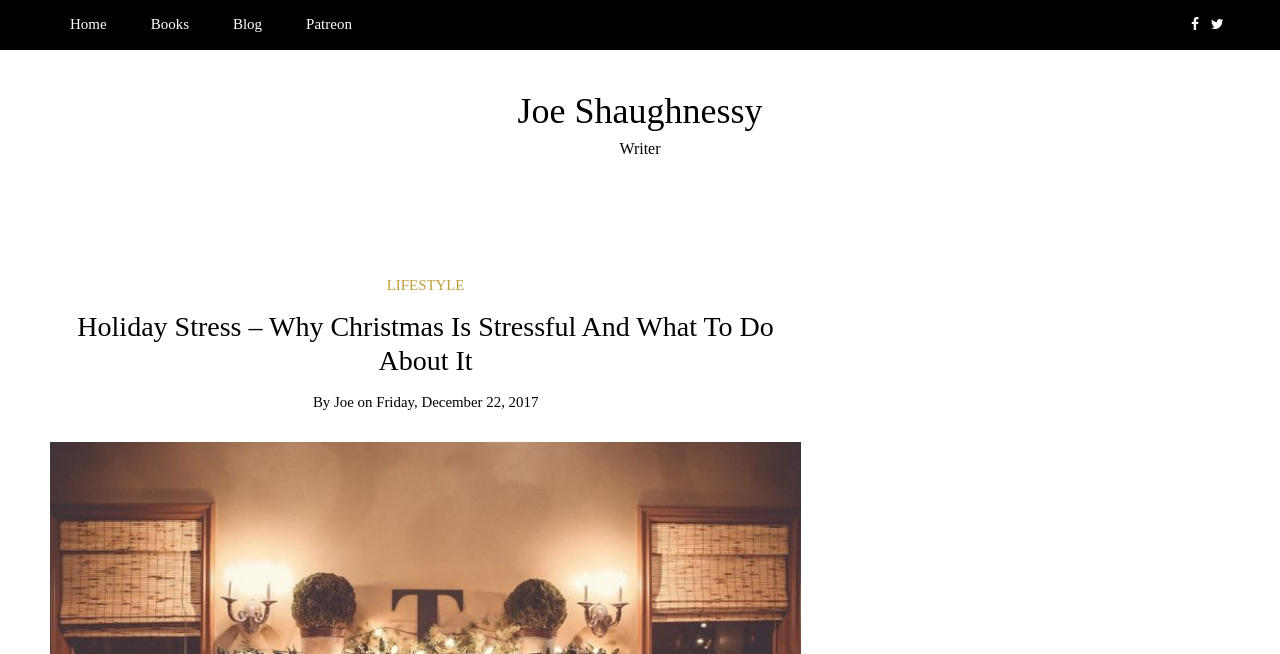Based on the description "Joe Shaughnessy", find the bounding box of the specified UI element.

[0.404, 0.139, 0.596, 0.2]